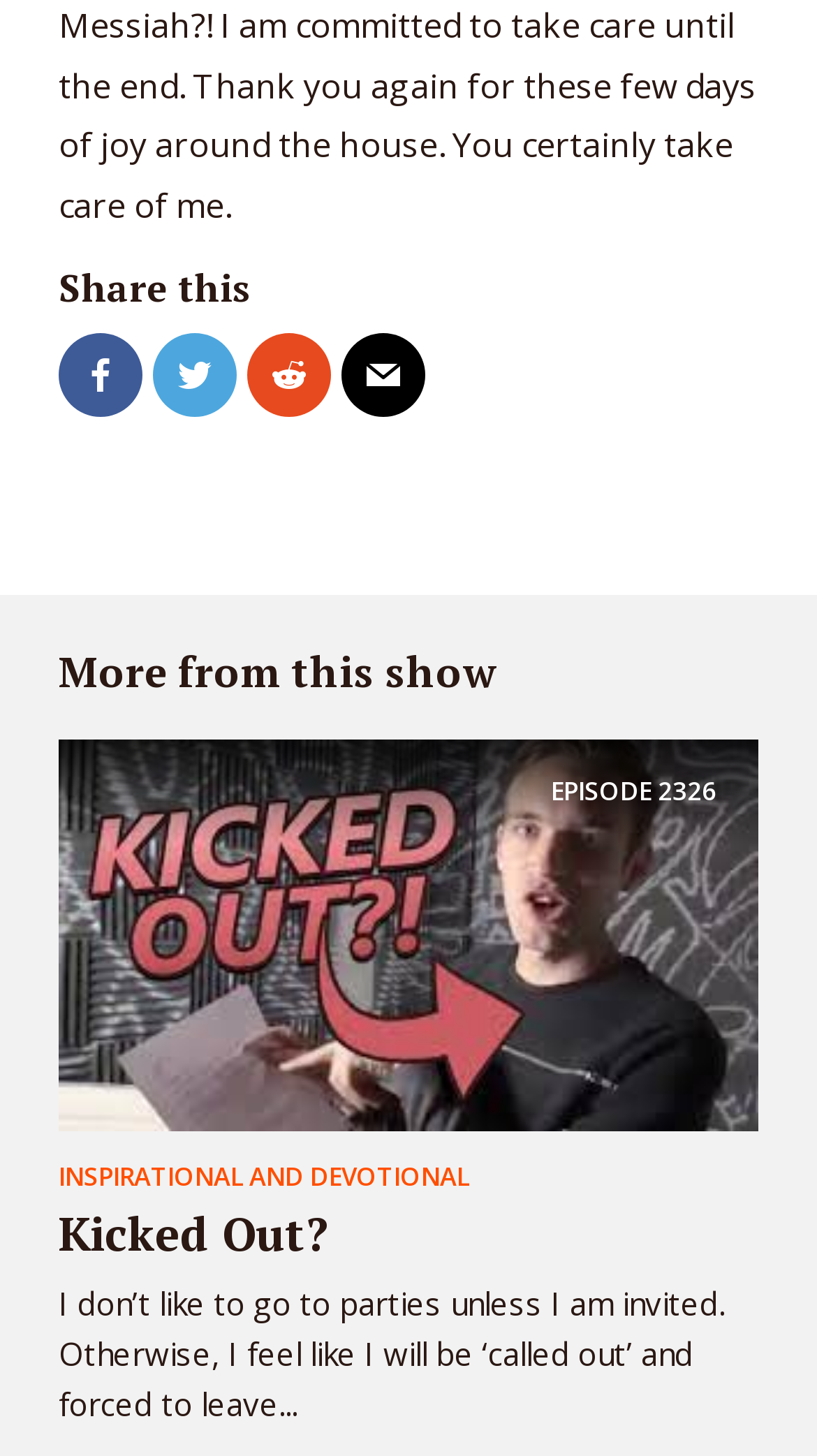Using a single word or phrase, answer the following question: 
What is the purpose of the icons at the top?

Share this